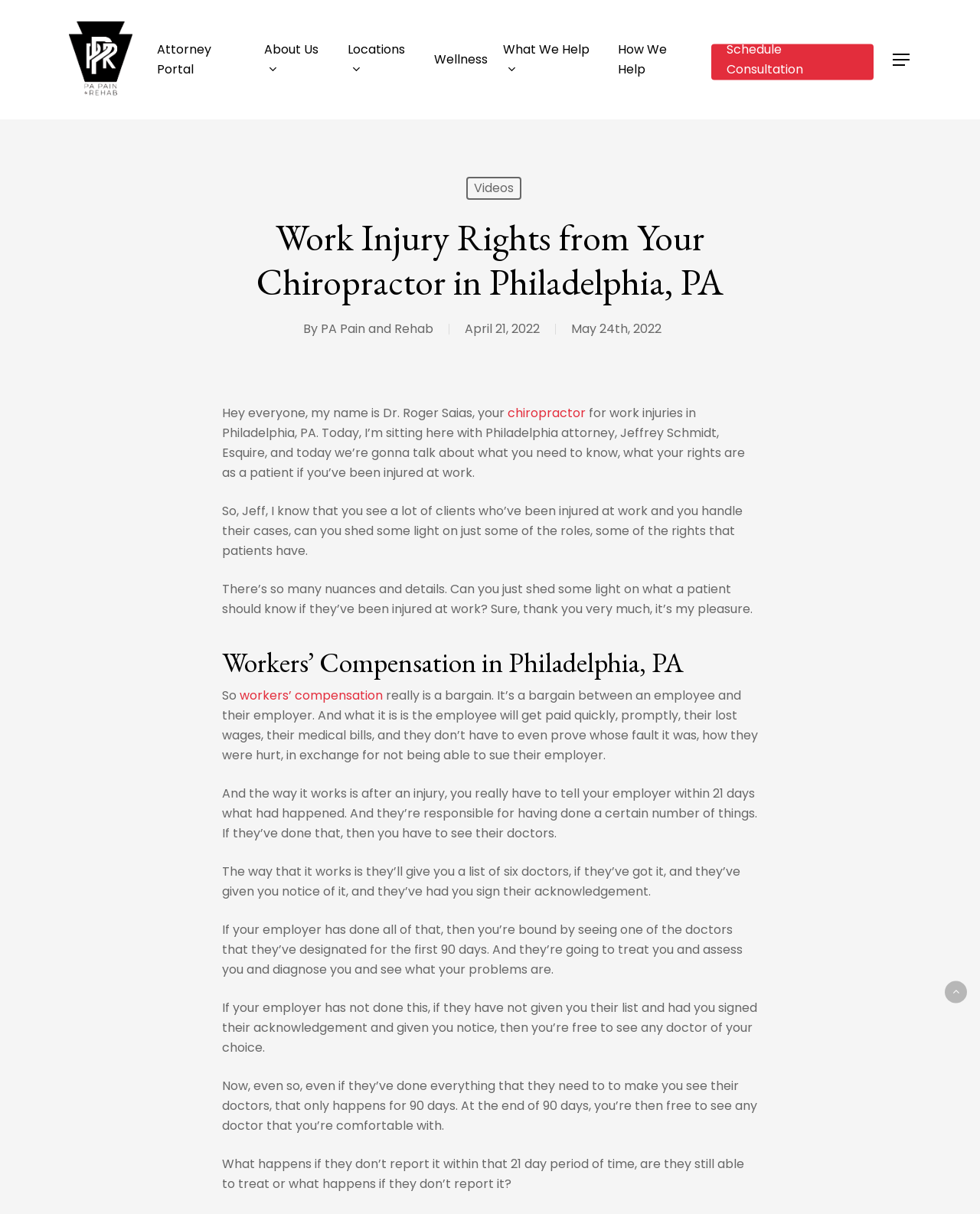Locate the bounding box coordinates of the clickable element to fulfill the following instruction: "Click the 'Back to top' link". Provide the coordinates as four float numbers between 0 and 1 in the format [left, top, right, bottom].

[0.964, 0.808, 0.987, 0.826]